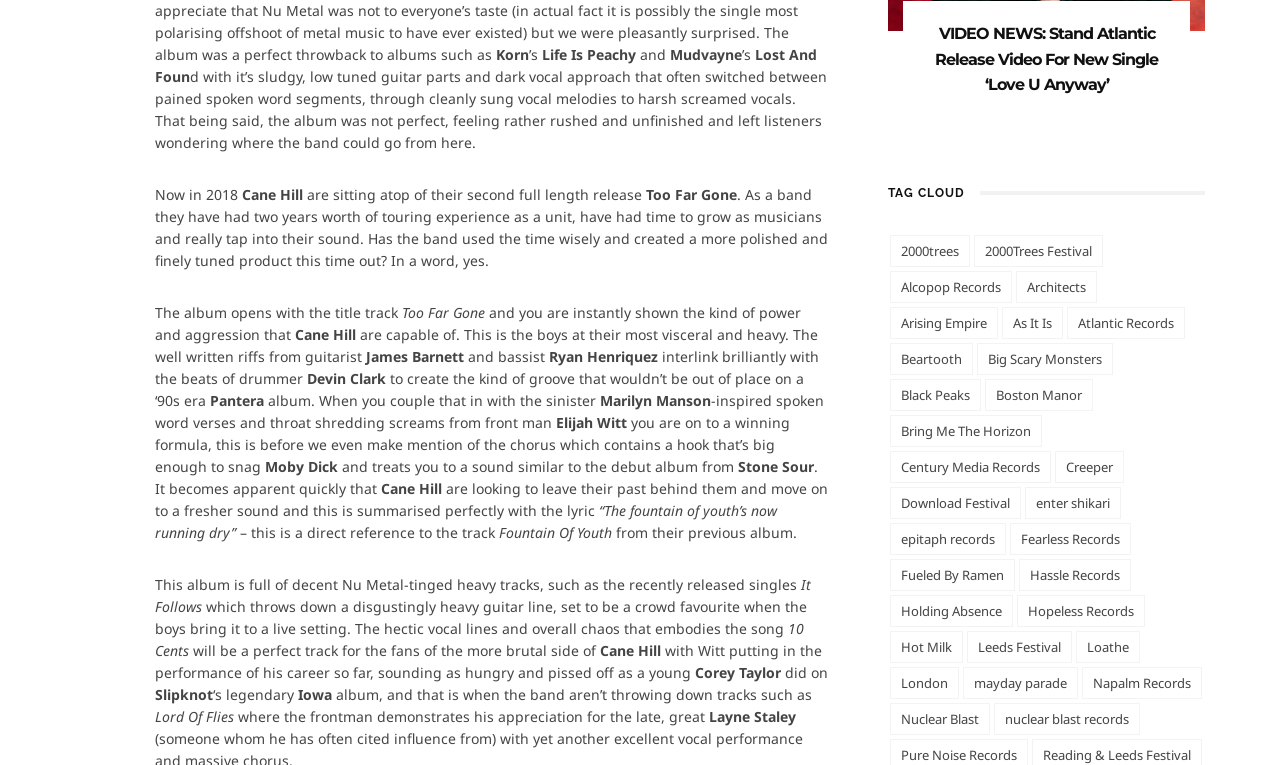Answer the question with a single word or phrase: 
What is the name of the band mentioned in the article?

Cane Hill